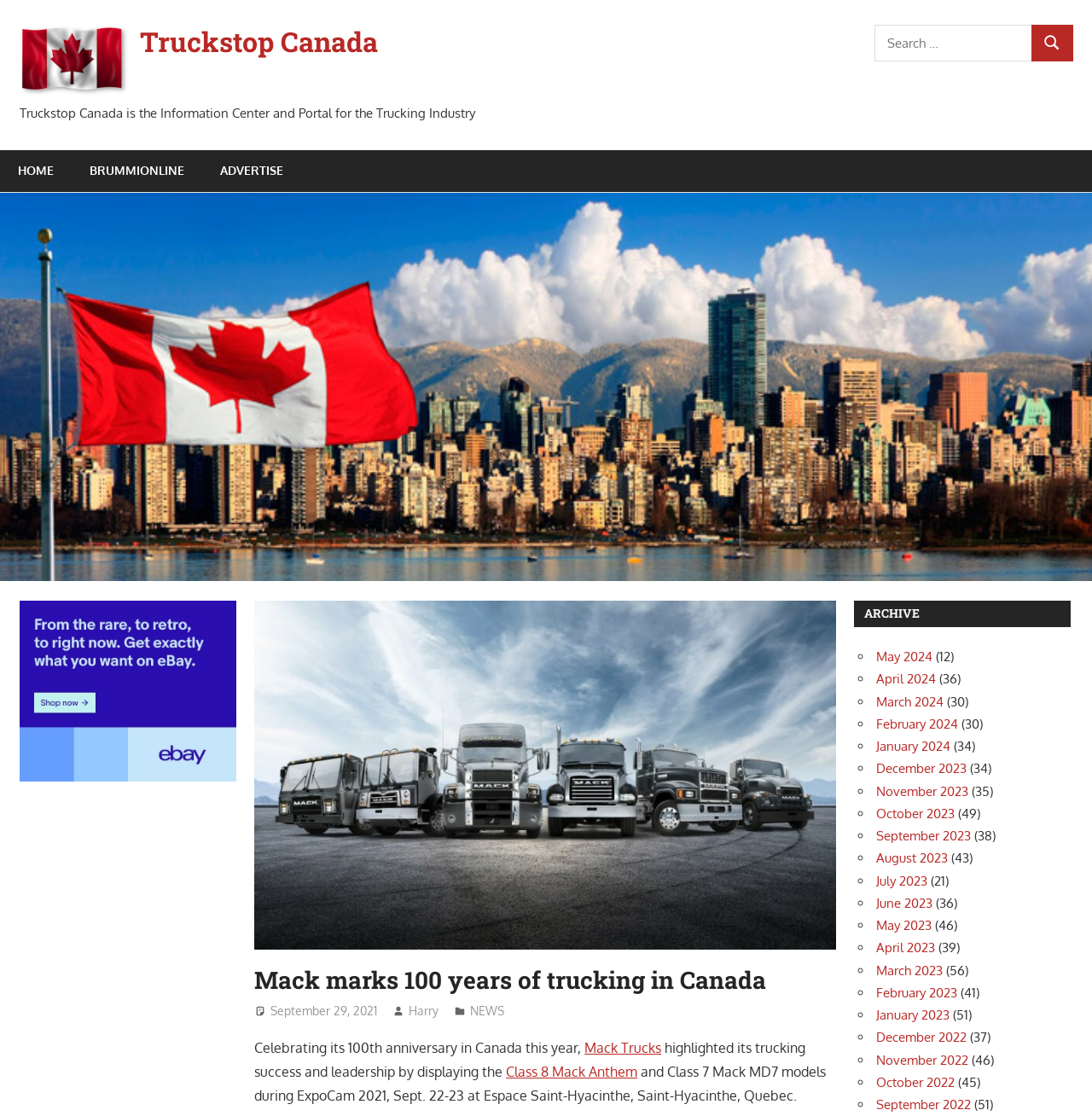Please give the bounding box coordinates of the area that should be clicked to fulfill the following instruction: "Get exactly what you want on eBay". The coordinates should be in the format of four float numbers from 0 to 1, i.e., [left, top, right, bottom].

[0.018, 0.538, 0.216, 0.7]